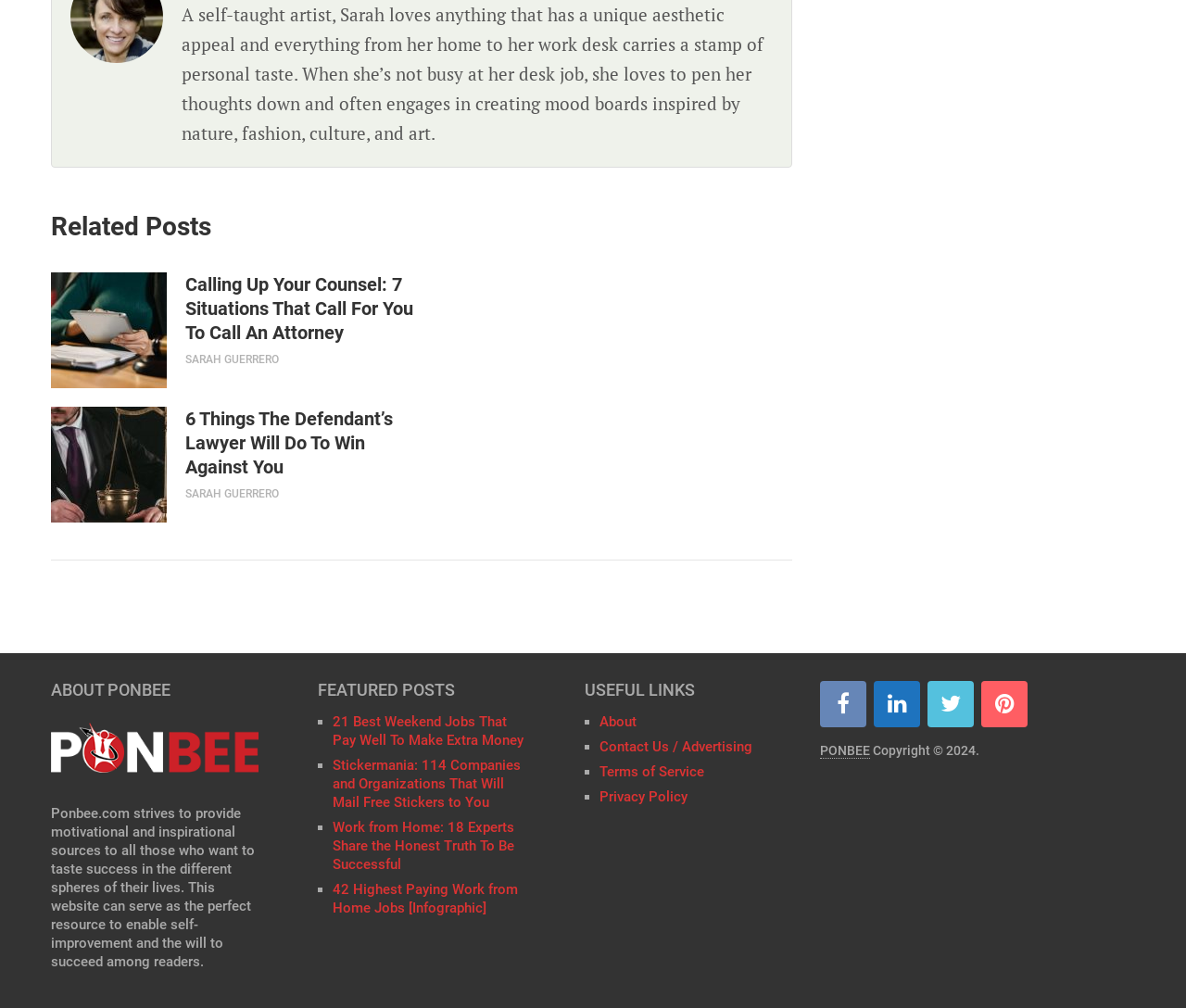Locate the bounding box coordinates of the region to be clicked to comply with the following instruction: "Follow Ponbee on social media". The coordinates must be four float numbers between 0 and 1, in the form [left, top, right, bottom].

[0.691, 0.676, 0.73, 0.722]